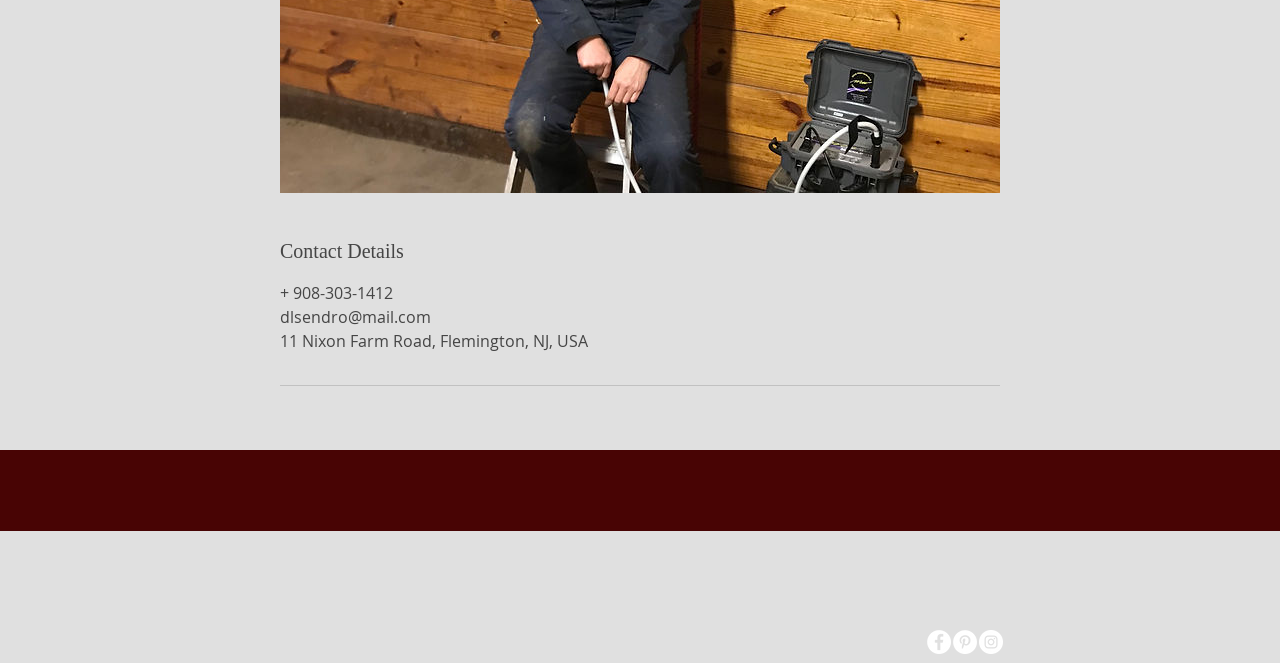Please answer the following question using a single word or phrase: 
How many social media links are there?

3